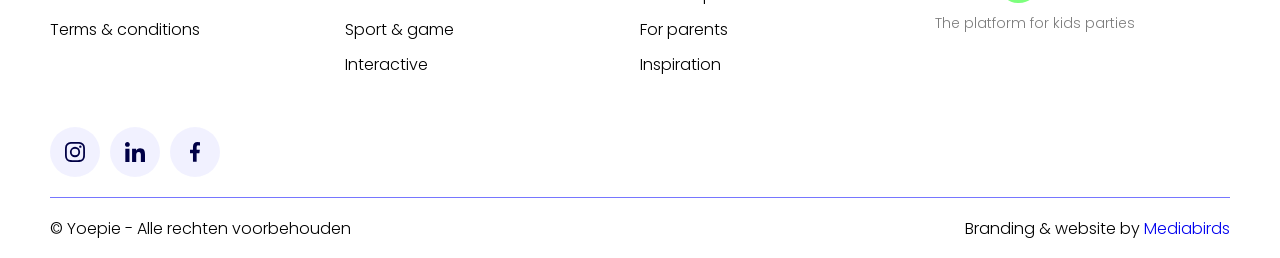Find the bounding box coordinates of the element to click in order to complete this instruction: "View the logo". The bounding box coordinates must be four float numbers between 0 and 1, denoted as [left, top, right, bottom].

[0.039, 0.493, 0.078, 0.687]